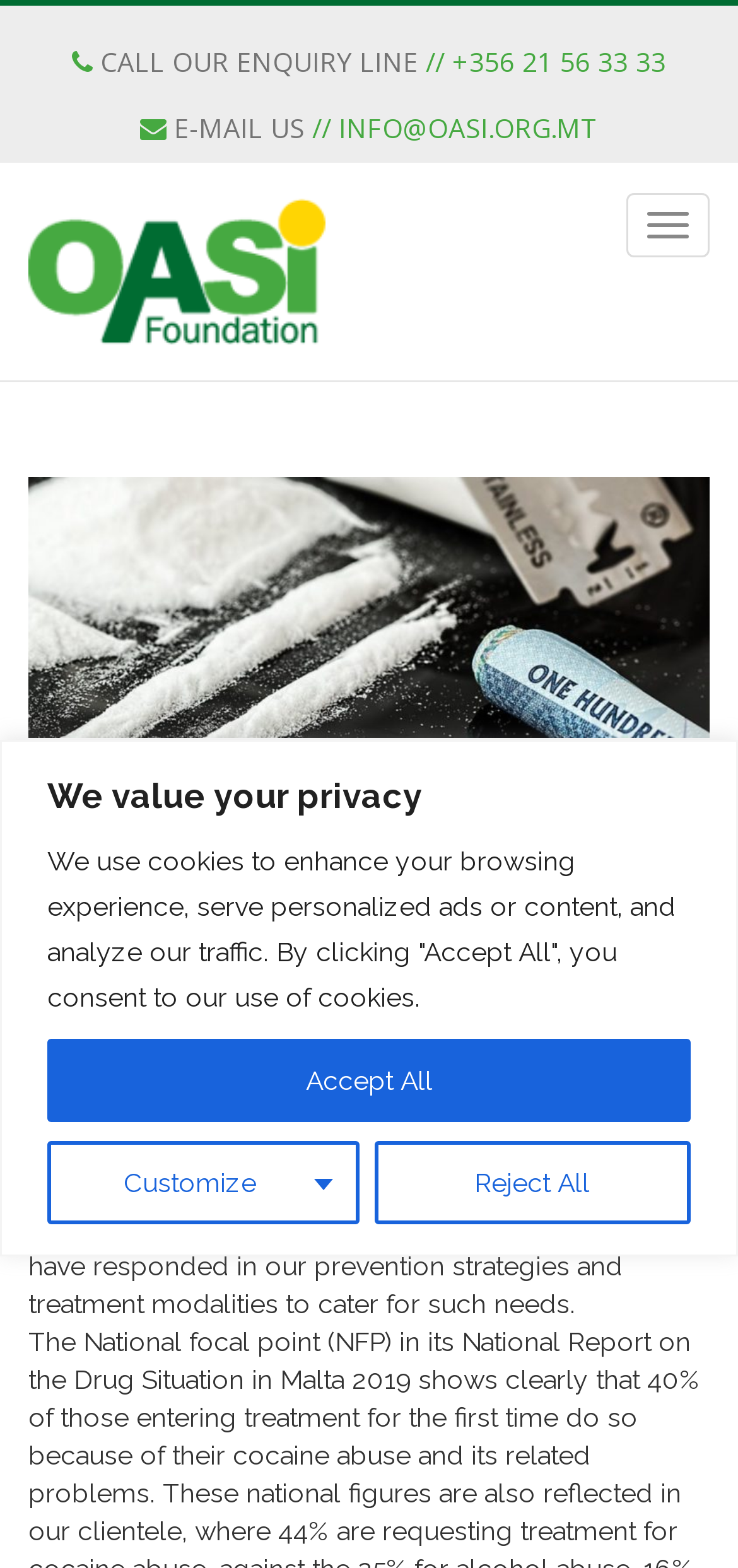Who is the author of the article 'The Recreative Menace'?
Using the visual information, respond with a single word or phrase.

adminoasi